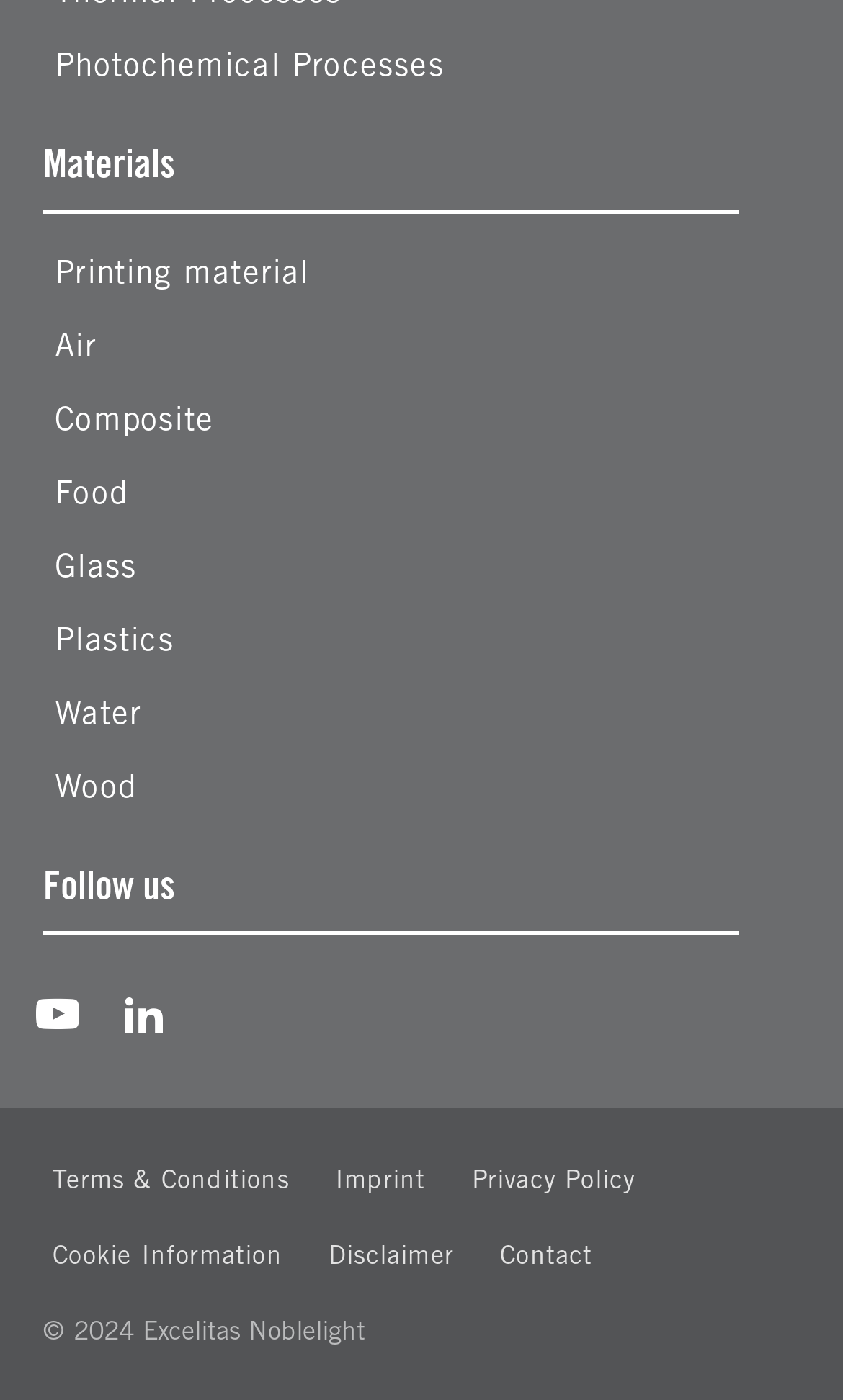Please specify the coordinates of the bounding box for the element that should be clicked to carry out this instruction: "Read Terms & Conditions". The coordinates must be four float numbers between 0 and 1, formatted as [left, top, right, bottom].

[0.051, 0.83, 0.343, 0.854]